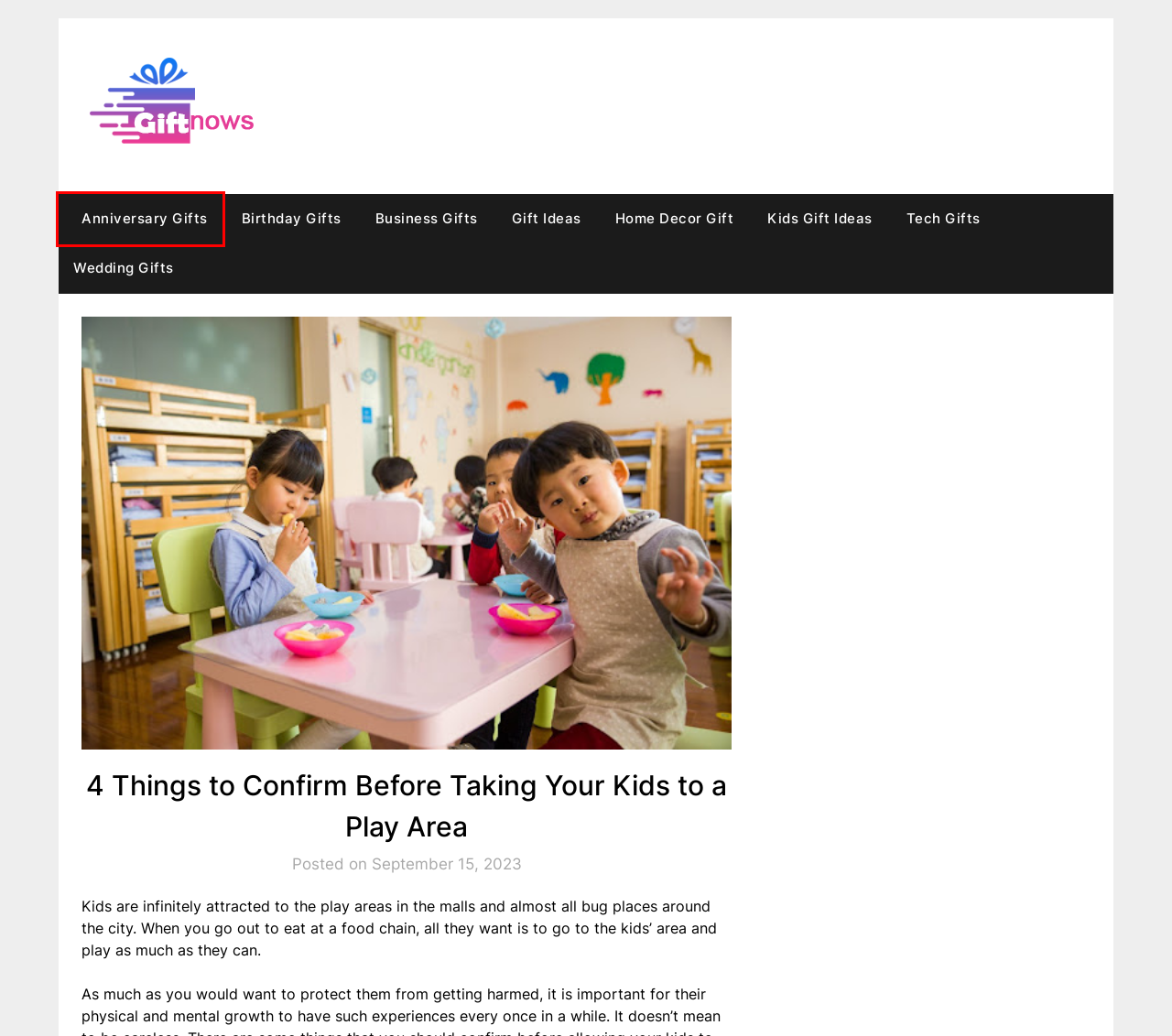You have a screenshot of a webpage with a red rectangle bounding box around an element. Identify the best matching webpage description for the new page that appears after clicking the element in the bounding box. The descriptions are:
A. Wedding Gifts - Gift Nows
B. Business Gifts - Gift Nows
C. Gift Nows - World News
D. Gift Ideas - Gift Nows
E. Home Decor Gift - Gift Nows
F. Birthday Gifts - Gift Nows
G. Tech Gifts - Gift Nows
H. Anniversary Gifts - Gift Nows

H